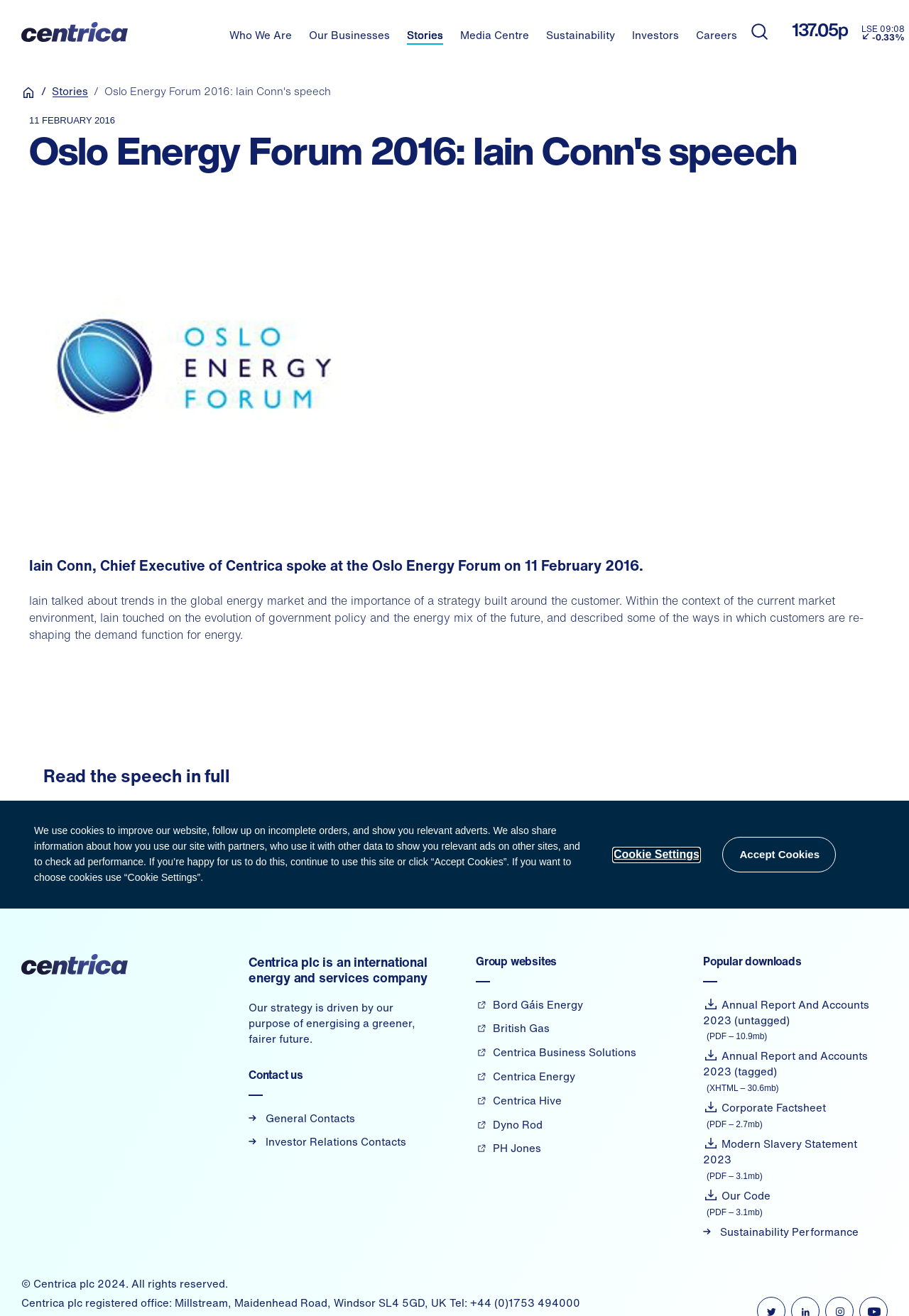Provide a comprehensive description of the webpage.

This webpage is about Oslo Energy Forum 2016, where Iain Conn, the Chief Executive of Centrica, gave a speech. At the top of the page, there is a cookie notice alert dialog with a heading and a description of how the website uses cookies. Below the cookie notice, there is a navigation menu with links to different sections of the website, including "Who We Are", "Our Businesses", "Stories", "Media Centre", "Sustainability", "Investors", and "Careers".

On the left side of the page, there is a logo of Centrica, and below it, there are links to the home page, stories, and the current page. Next to the logo, there is a time element showing the date "11 FEBRUARY 2016". Below the time element, there is a heading with the title of the speech, and an image of the Oslo Energy Forum logo.

The main content of the page is a summary of Iain Conn's speech, which discusses trends in the global energy market and the importance of a strategy built around the customer. There is also a link to download the full speech in PDF format.

At the bottom of the page, there is a footer section with links to different parts of the Centrica website, including contact information, group websites, and popular downloads. The popular downloads section includes links to annual reports, corporate factsheets, and other documents. Finally, there is a copyright notice and a description of Centrica plc's registered office.